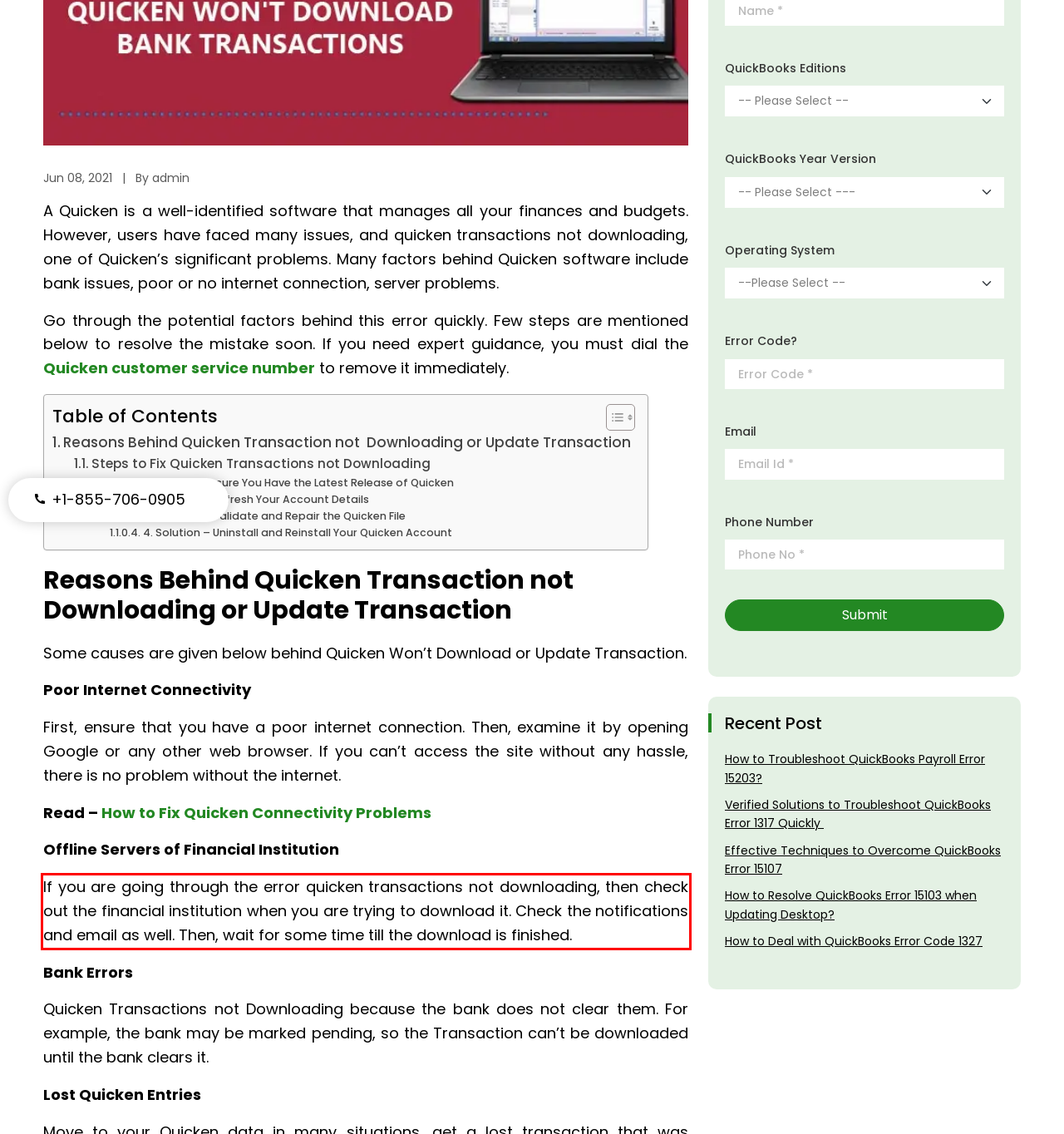Perform OCR on the text inside the red-bordered box in the provided screenshot and output the content.

If you are going through the error quicken transactions not downloading, then check out the financial institution when you are trying to download it. Check the notifications and email as well. Then, wait for some time till the download is finished.